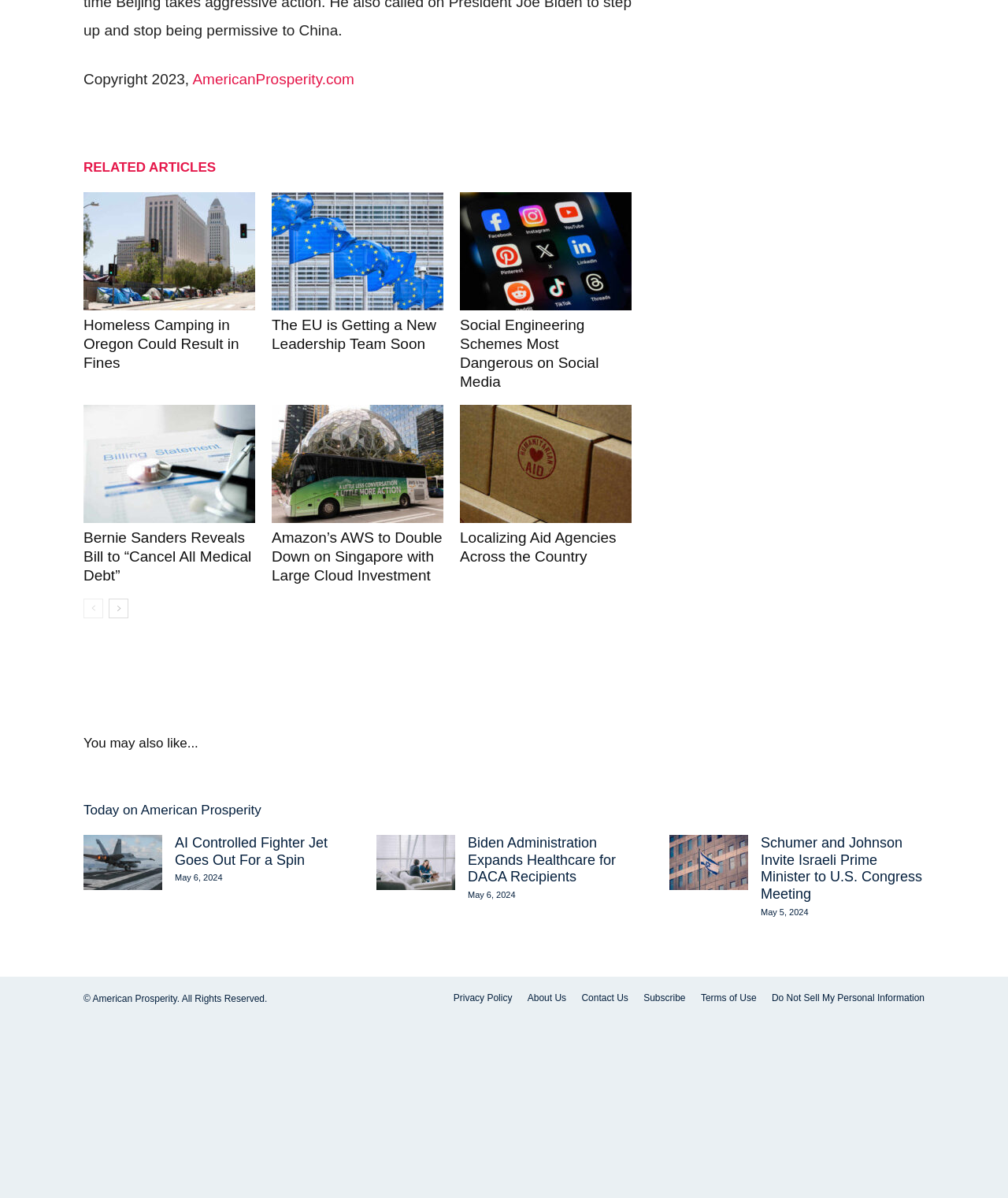Give a concise answer using only one word or phrase for this question:
What is the theme of the articles on this page?

News